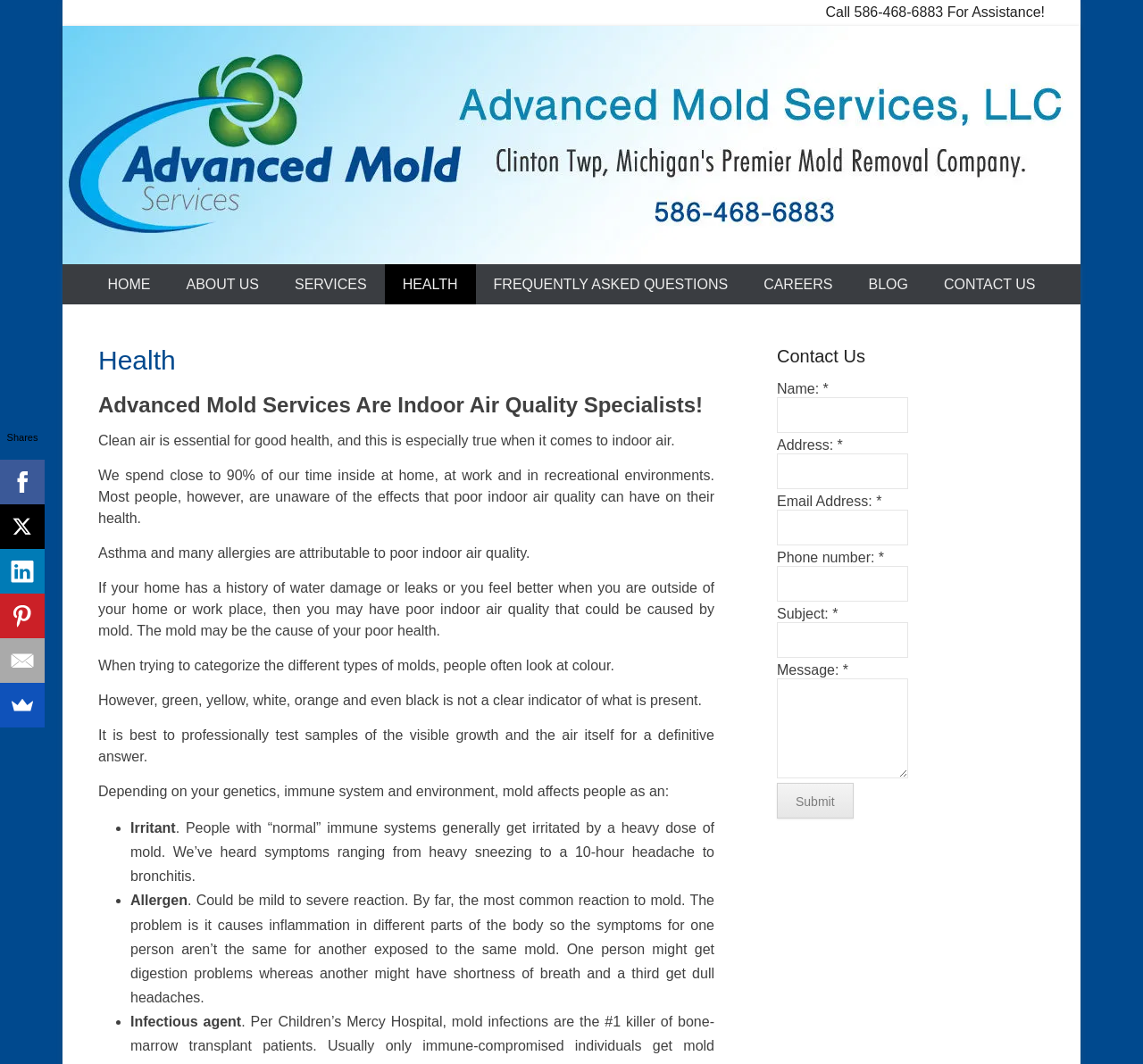Determine the bounding box coordinates of the clickable region to follow the instruction: "Click the 'Facebook' link".

[0.0, 0.432, 0.039, 0.474]